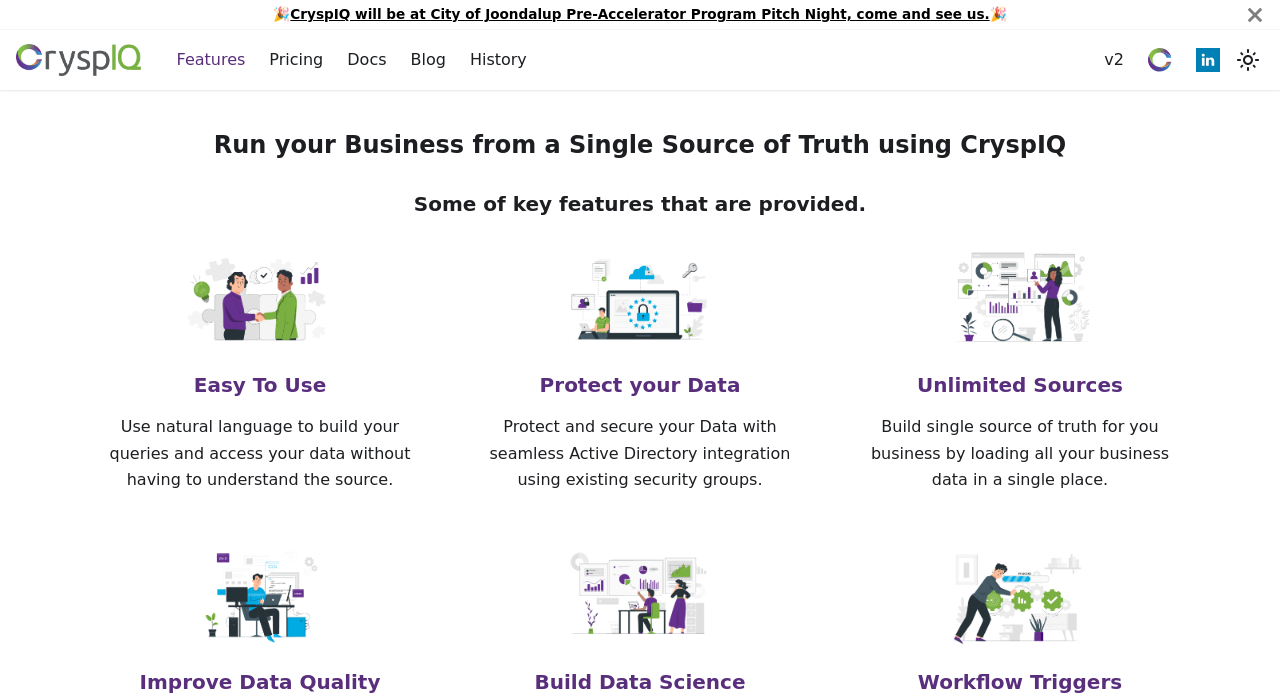Could you specify the bounding box coordinates for the clickable section to complete the following instruction: "Switch between dark and light mode"?

[0.962, 0.063, 0.988, 0.11]